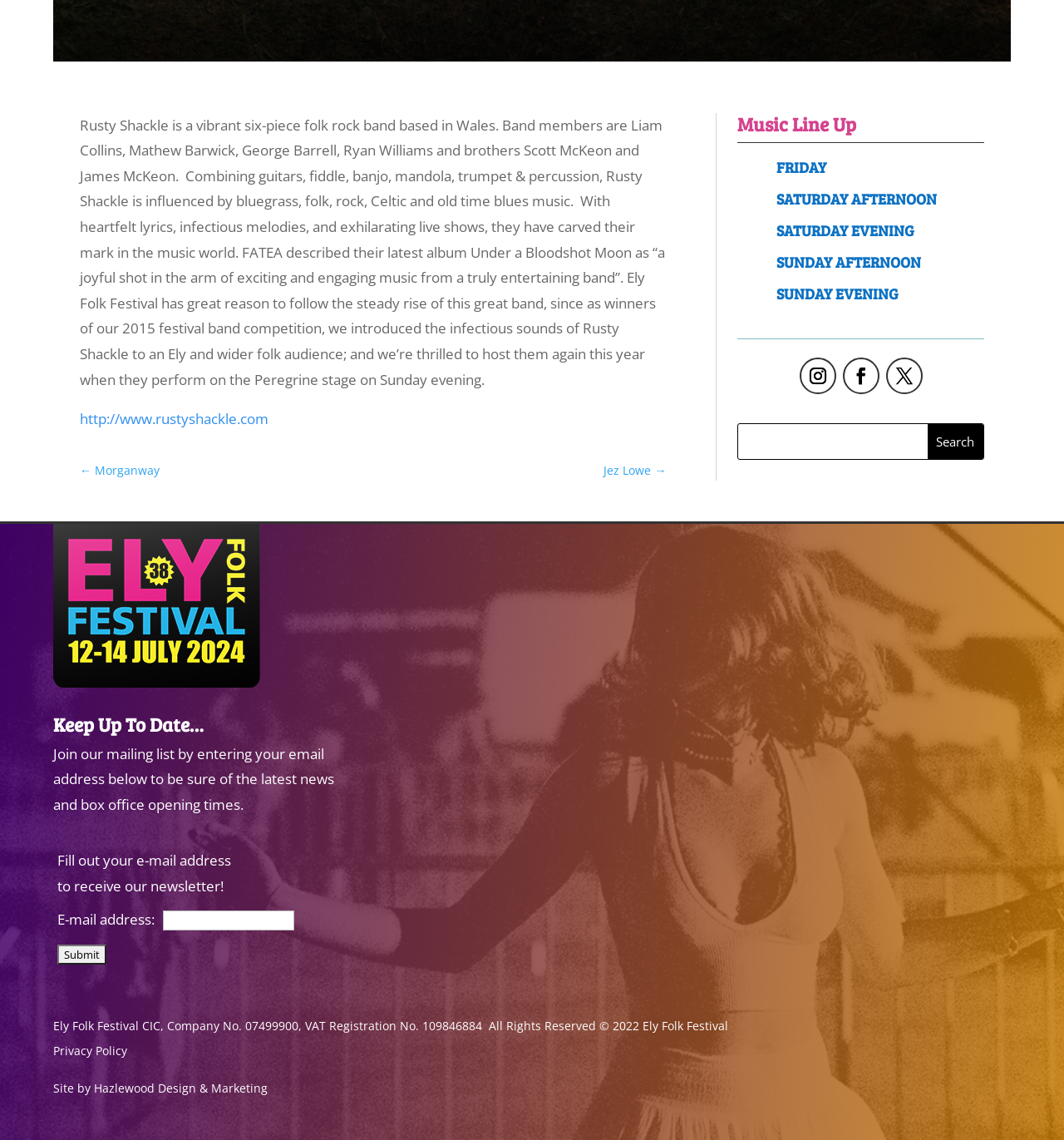Please identify the bounding box coordinates of the element I need to click to follow this instruction: "Search for a band".

[0.694, 0.372, 0.924, 0.403]